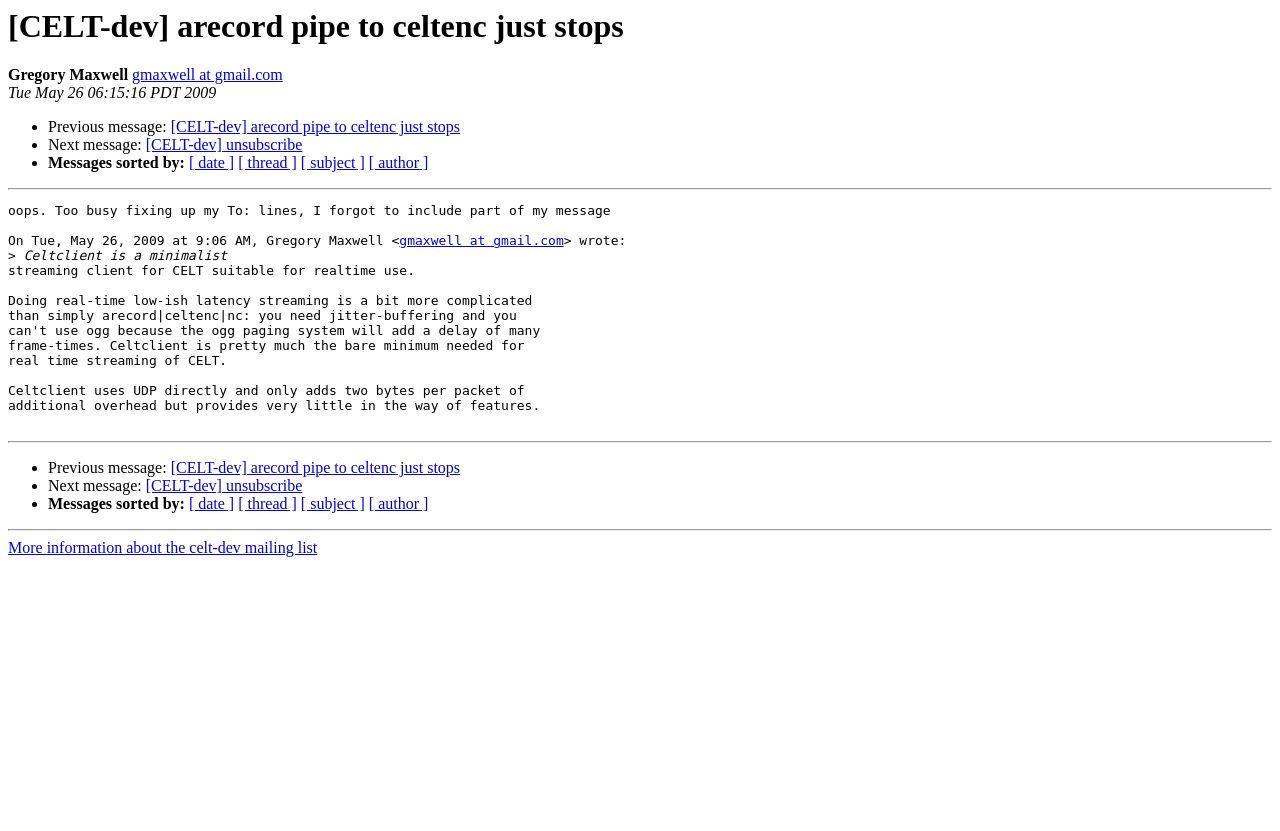Respond to the question below with a single word or phrase:
Who is the author of this message?

Gregory Maxwell